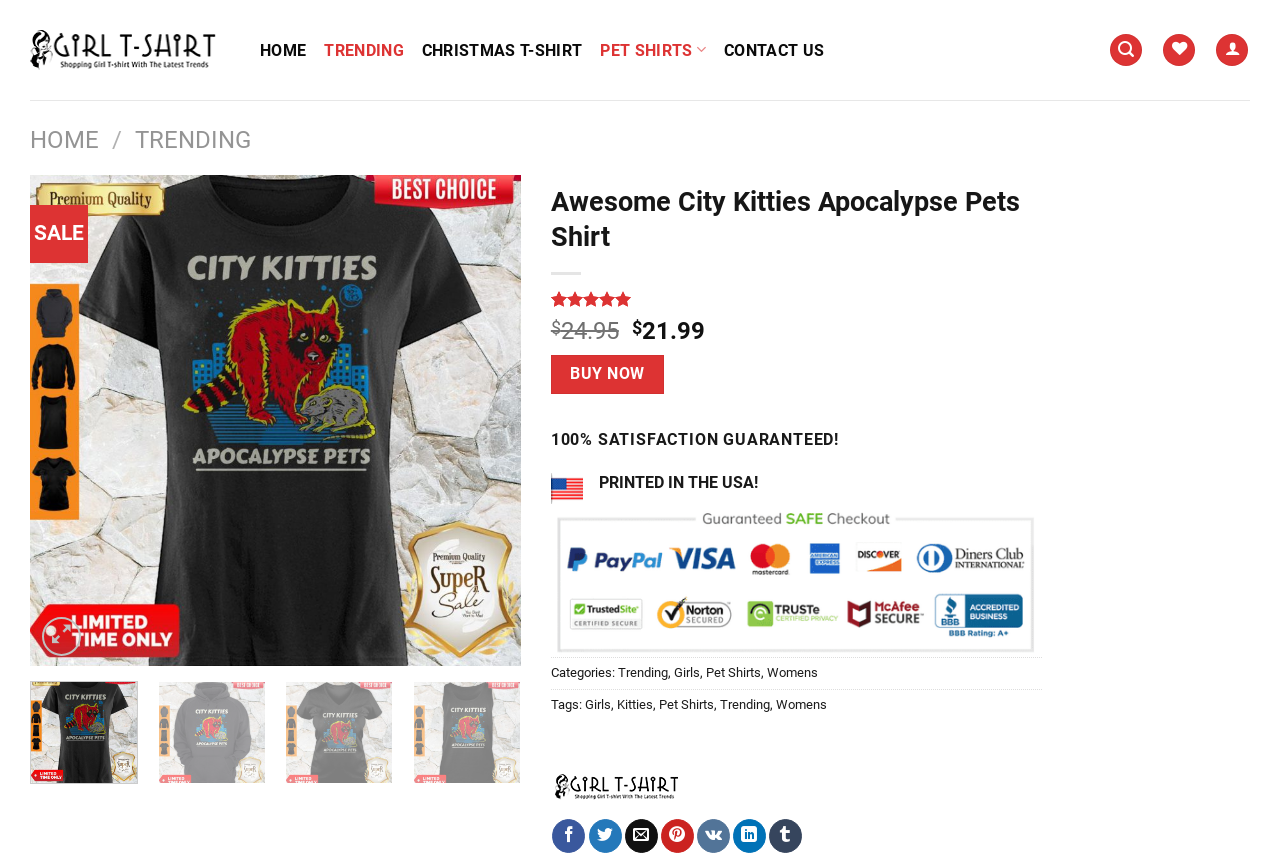Please determine the bounding box coordinates of the element to click in order to execute the following instruction: "Add to Wishlist". The coordinates should be four float numbers between 0 and 1, specified as [left, top, right, bottom].

[0.358, 0.27, 0.395, 0.313]